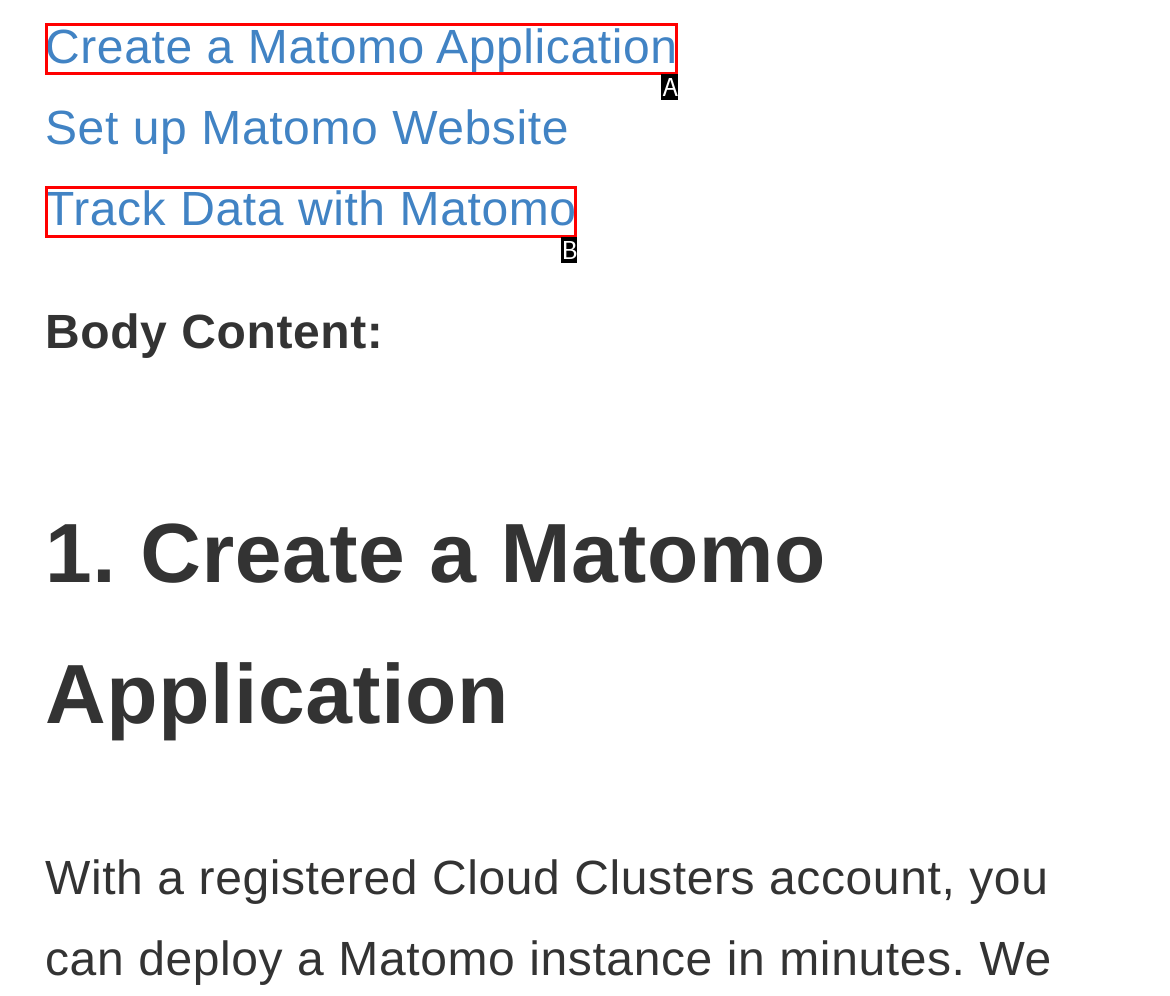Determine the HTML element that best matches this description: Create a Matomo Application from the given choices. Respond with the corresponding letter.

A